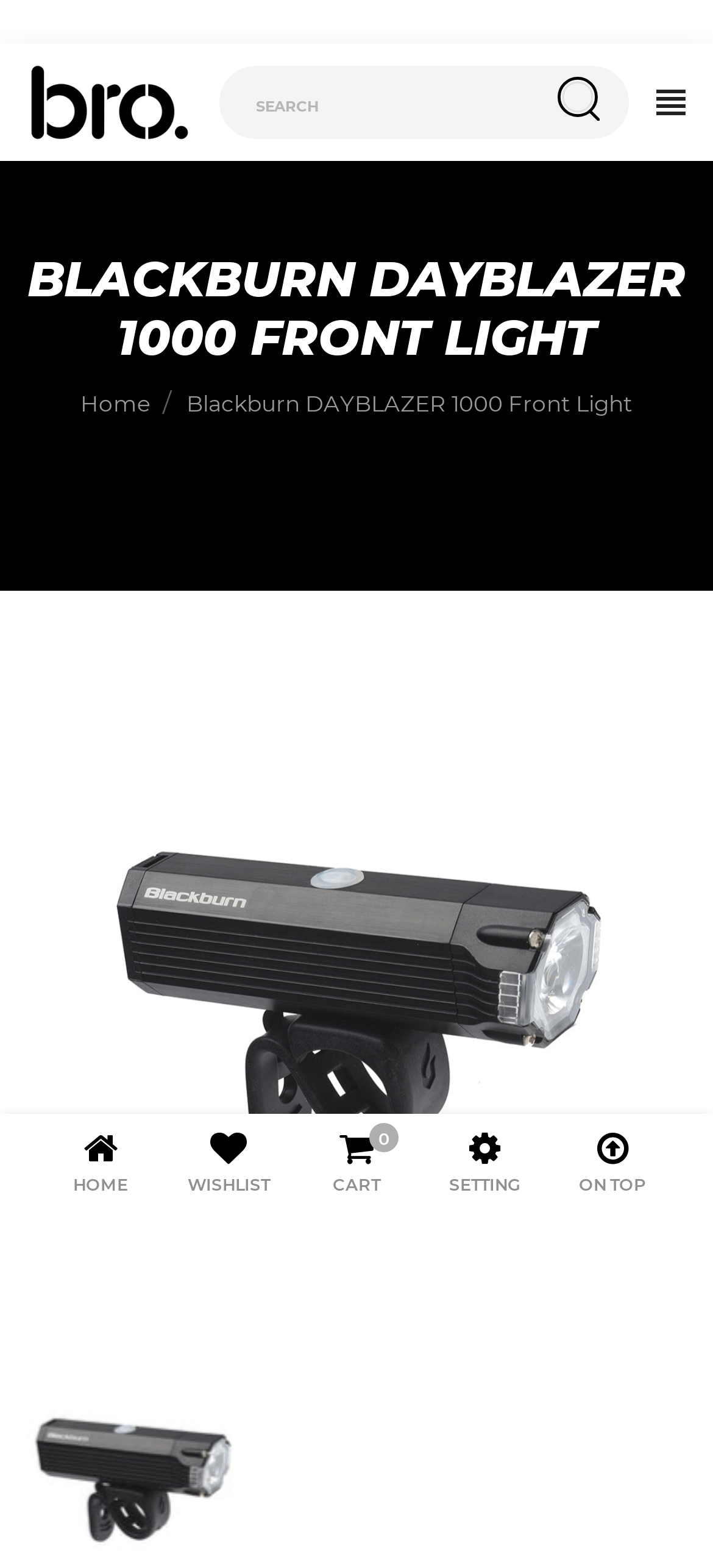Please determine the bounding box coordinates of the element to click in order to execute the following instruction: "search for a product". The coordinates should be four float numbers between 0 and 1, specified as [left, top, right, bottom].

[0.308, 0.042, 0.882, 0.088]